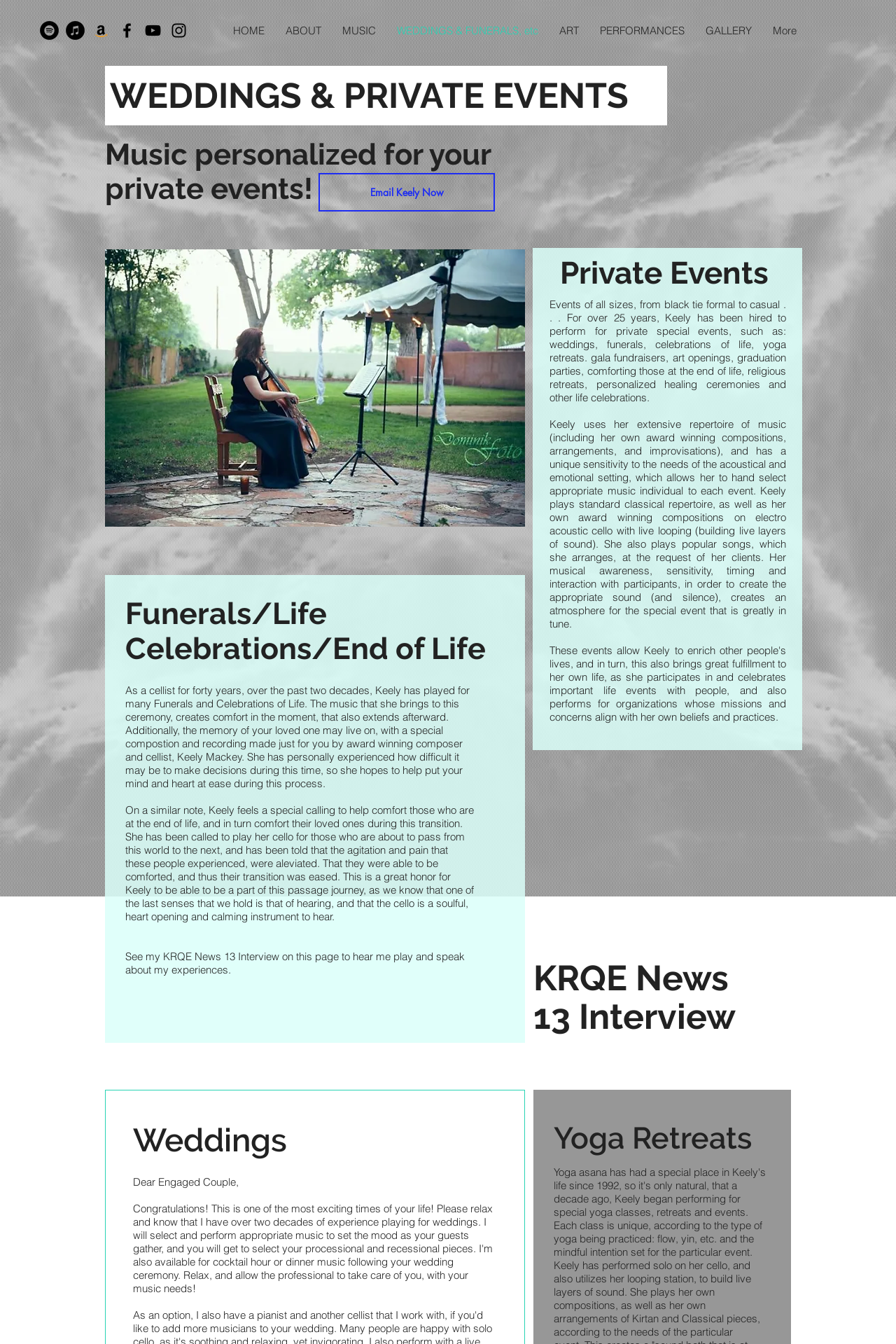Examine the image carefully and respond to the question with a detailed answer: 
What is the purpose of Keely's music in funerals and celebrations of life?

According to the webpage, Keely's music creates comfort in the moment and extends afterward, and also helps to ease the transition for those who are at the end of life.